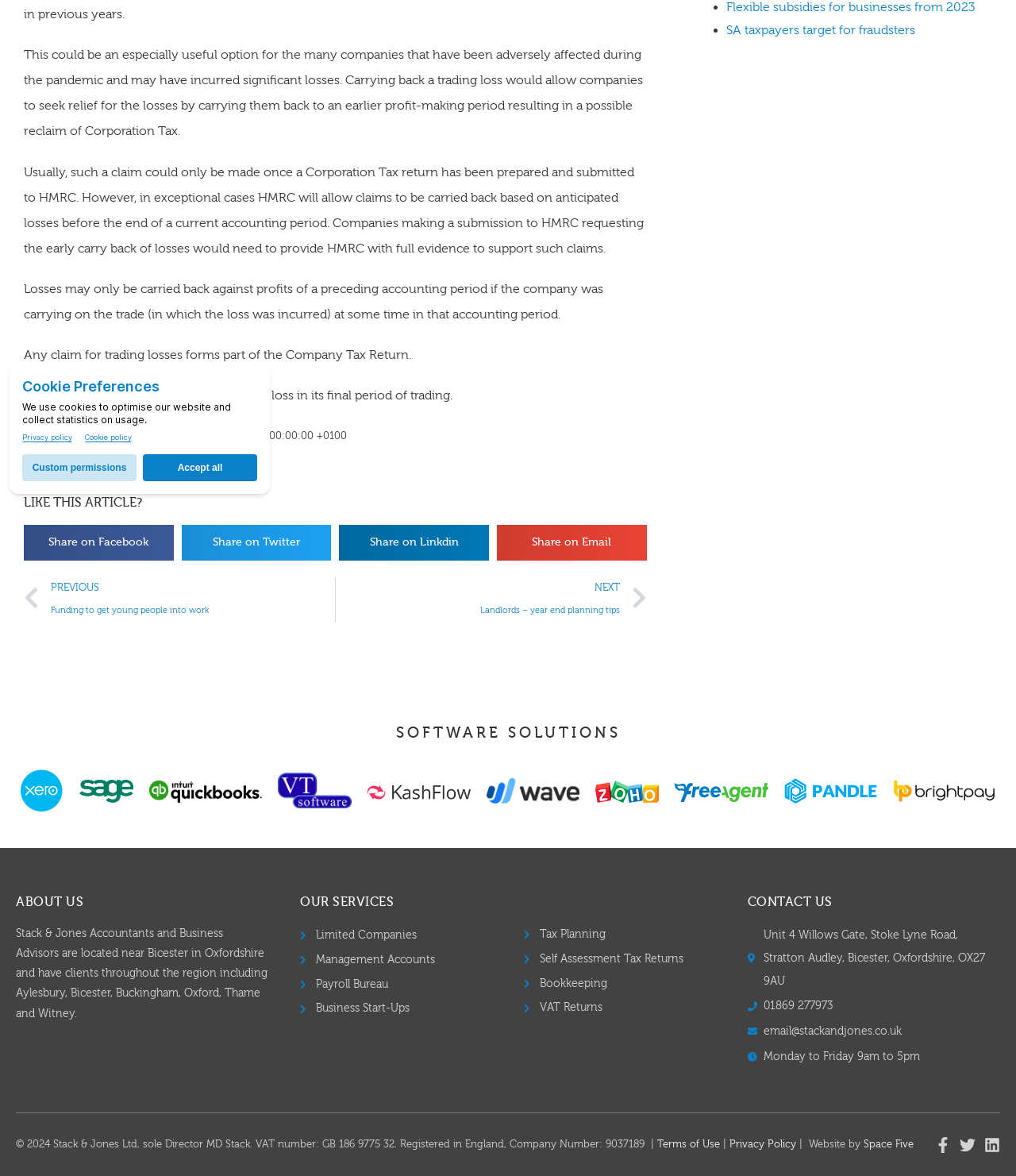Bounding box coordinates are to be given in the format (top-left x, top-left y, bottom-right x, bottom-right y). All values must be floating point numbers between 0 and 1. Provide the bounding box coordinate for the UI element described as: Bookkeeping

[0.516, 0.827, 0.704, 0.846]